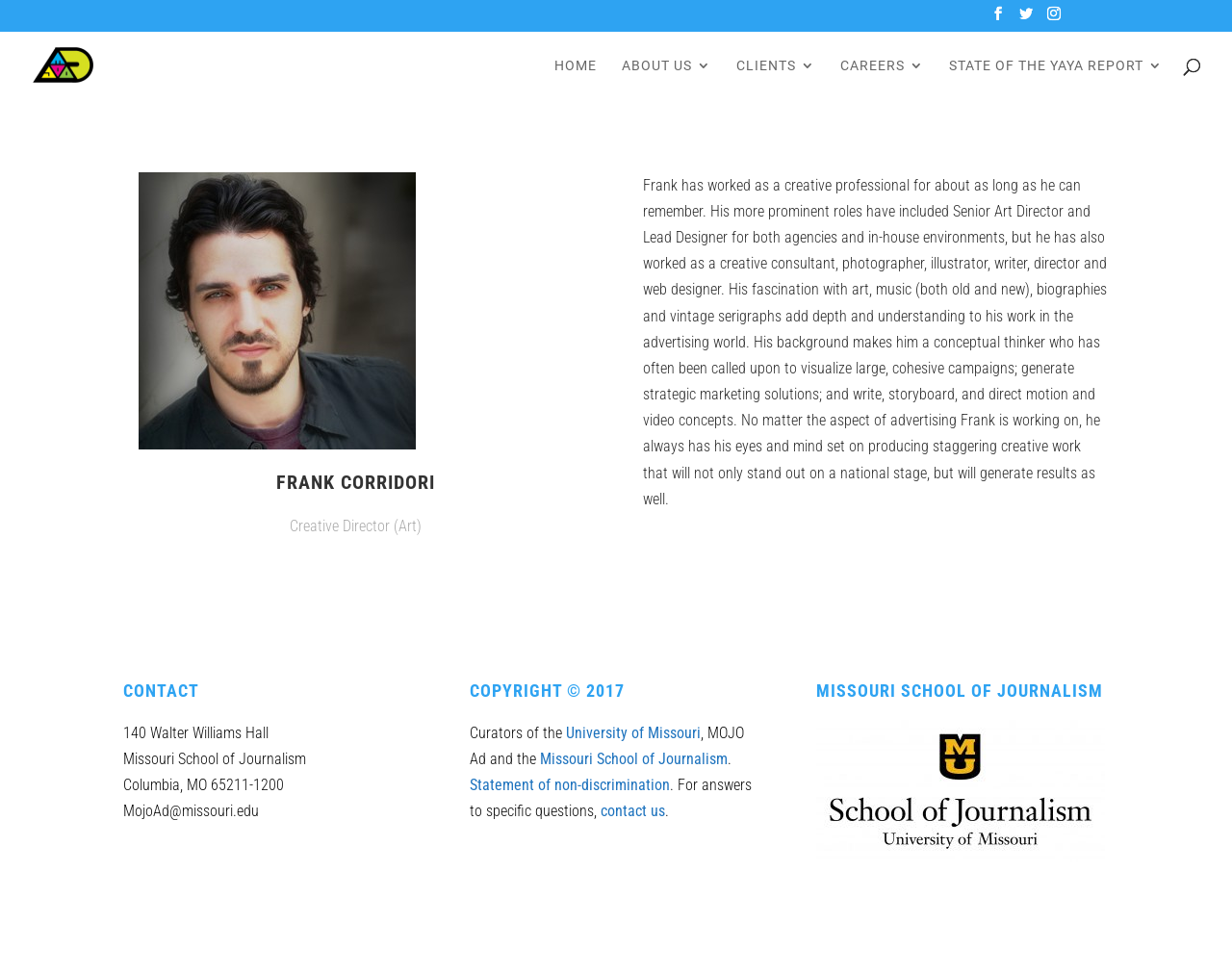Please find the bounding box coordinates of the element that must be clicked to perform the given instruction: "Contact MOJO Ad". The coordinates should be four float numbers from 0 to 1, i.e., [left, top, right, bottom].

[0.1, 0.69, 0.248, 0.739]